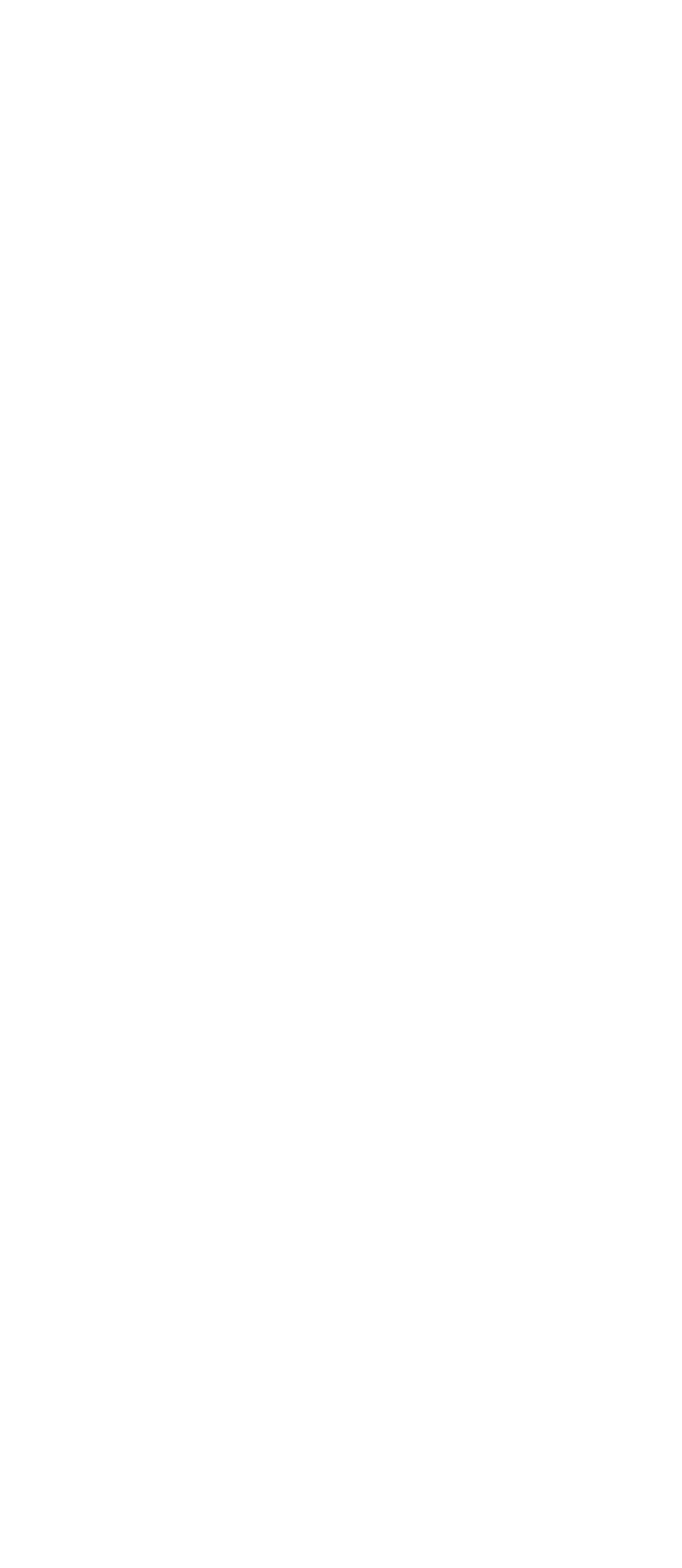What type of site is Outsons.com?
Offer a detailed and exhaustive answer to the question.

According to the StaticText element at the bottom of the page, Outsons.com is a Raptive partner site, which suggests that it is a website that partners with Raptive for certain purposes.